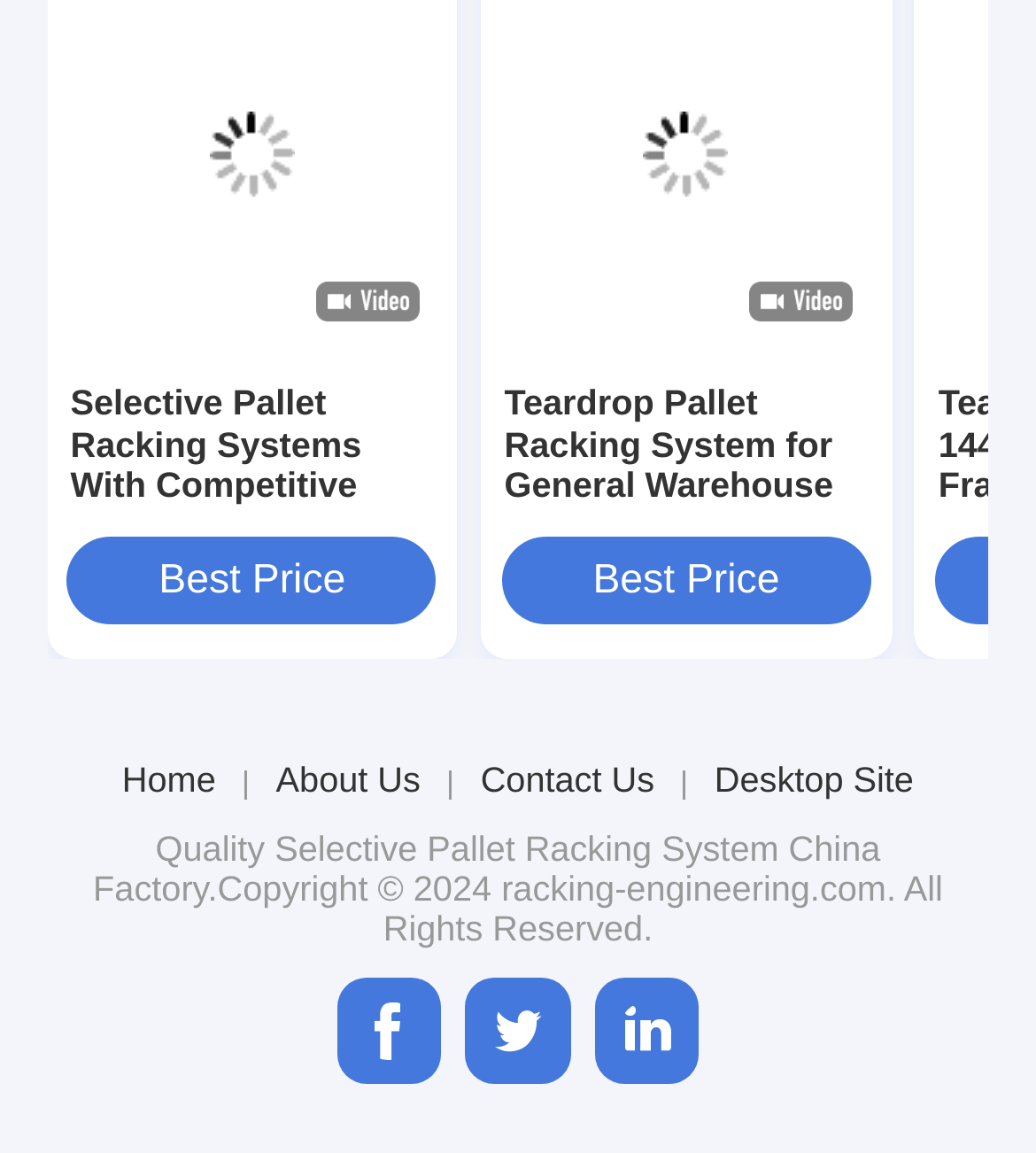Please determine the bounding box coordinates of the element to click on in order to accomplish the following task: "Contact us". Ensure the coordinates are four float numbers ranging from 0 to 1, i.e., [left, top, right, bottom].

[0.464, 0.658, 0.632, 0.694]